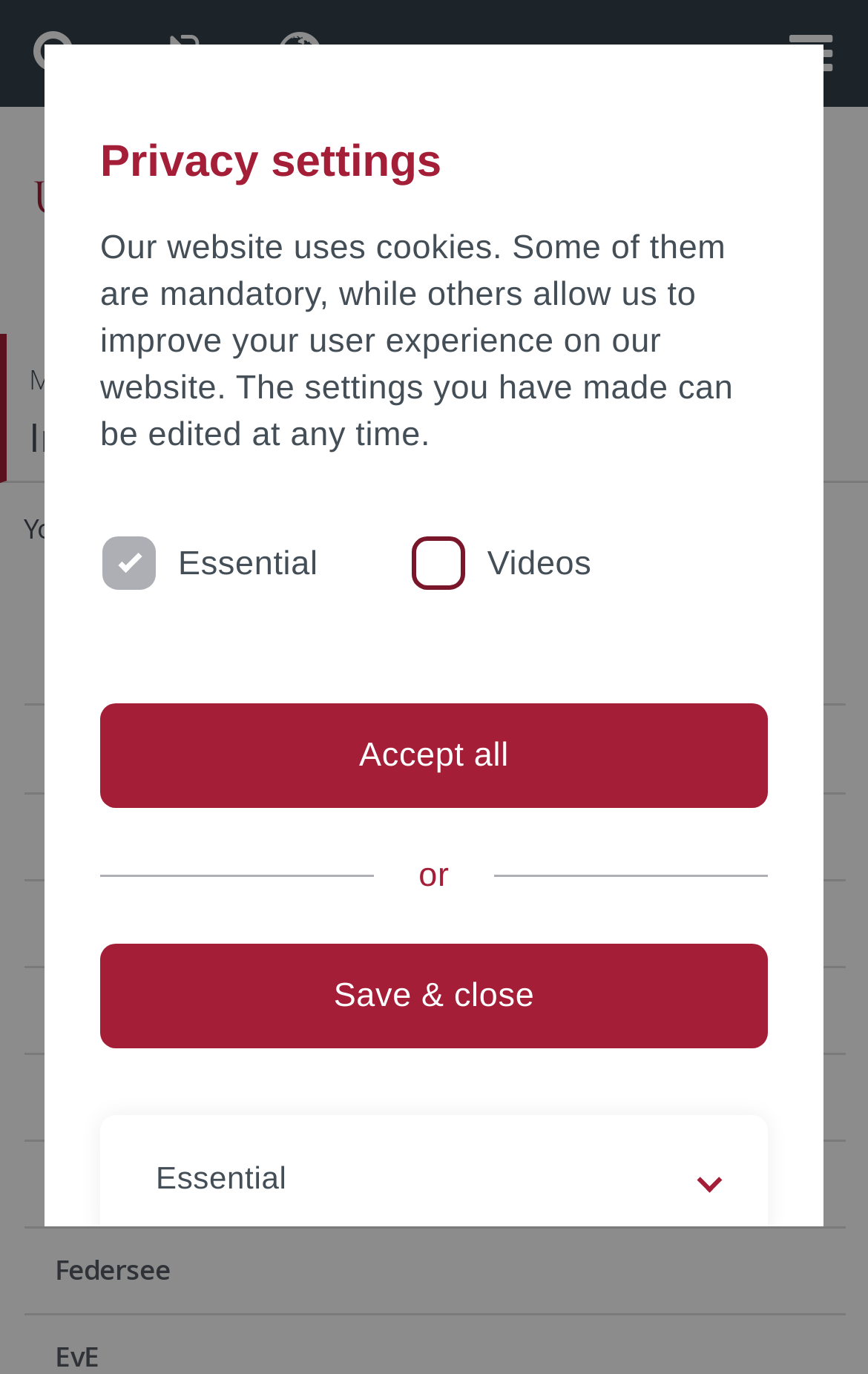Refer to the image and provide an in-depth answer to the question:
What is the name of the institute?

I found the answer by looking at the navigation section of the webpage, where it says 'Bereichsnavigation'. Under this section, there is a heading that says 'Institut für Evolution und Ökologie', which is the name of the institute.